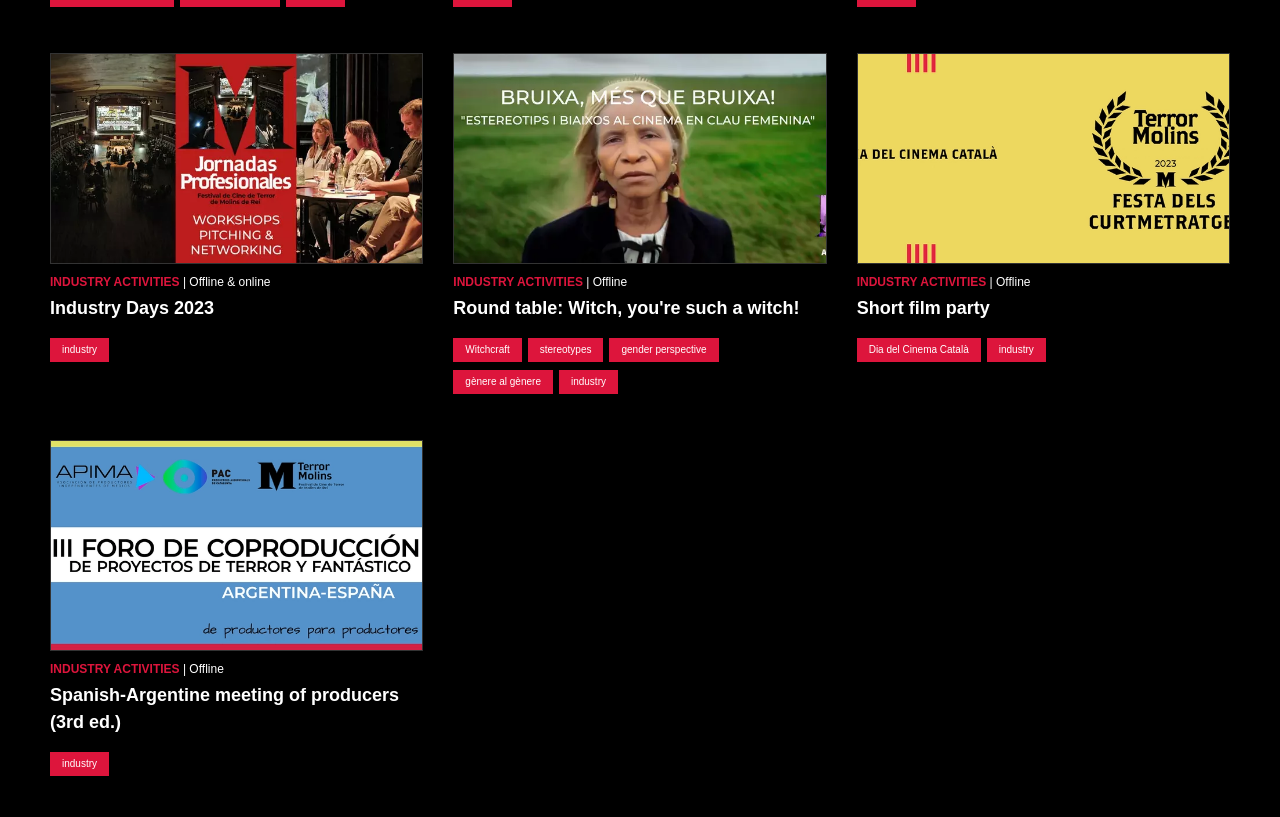Return the bounding box coordinates of the UI element that corresponds to this description: "alt="Image of Short film party"". The coordinates must be given as four float numbers in the range of 0 and 1, [left, top, right, bottom].

[0.67, 0.182, 0.96, 0.203]